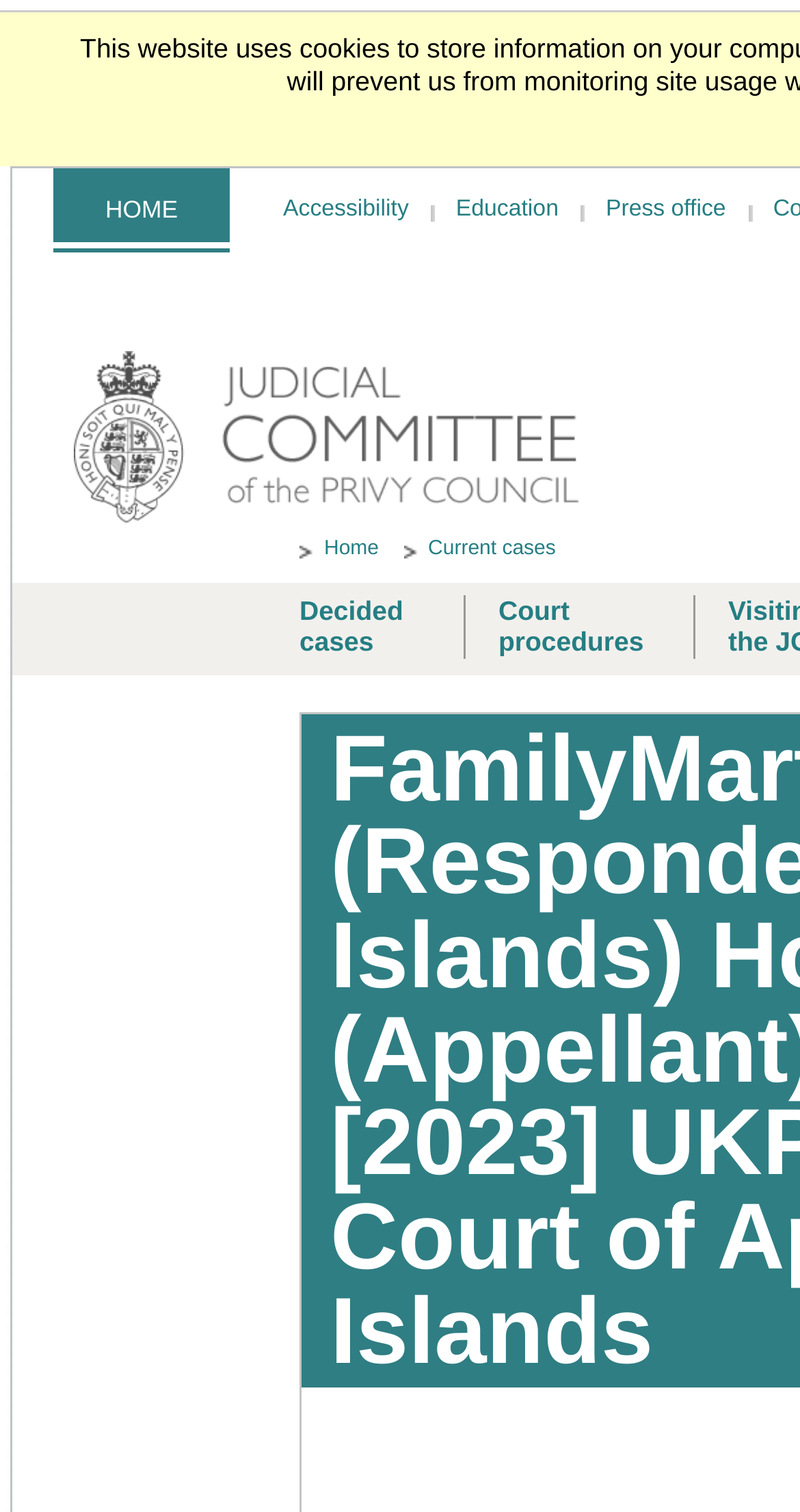Please give a short response to the question using one word or a phrase:
How many main navigation links are there?

4